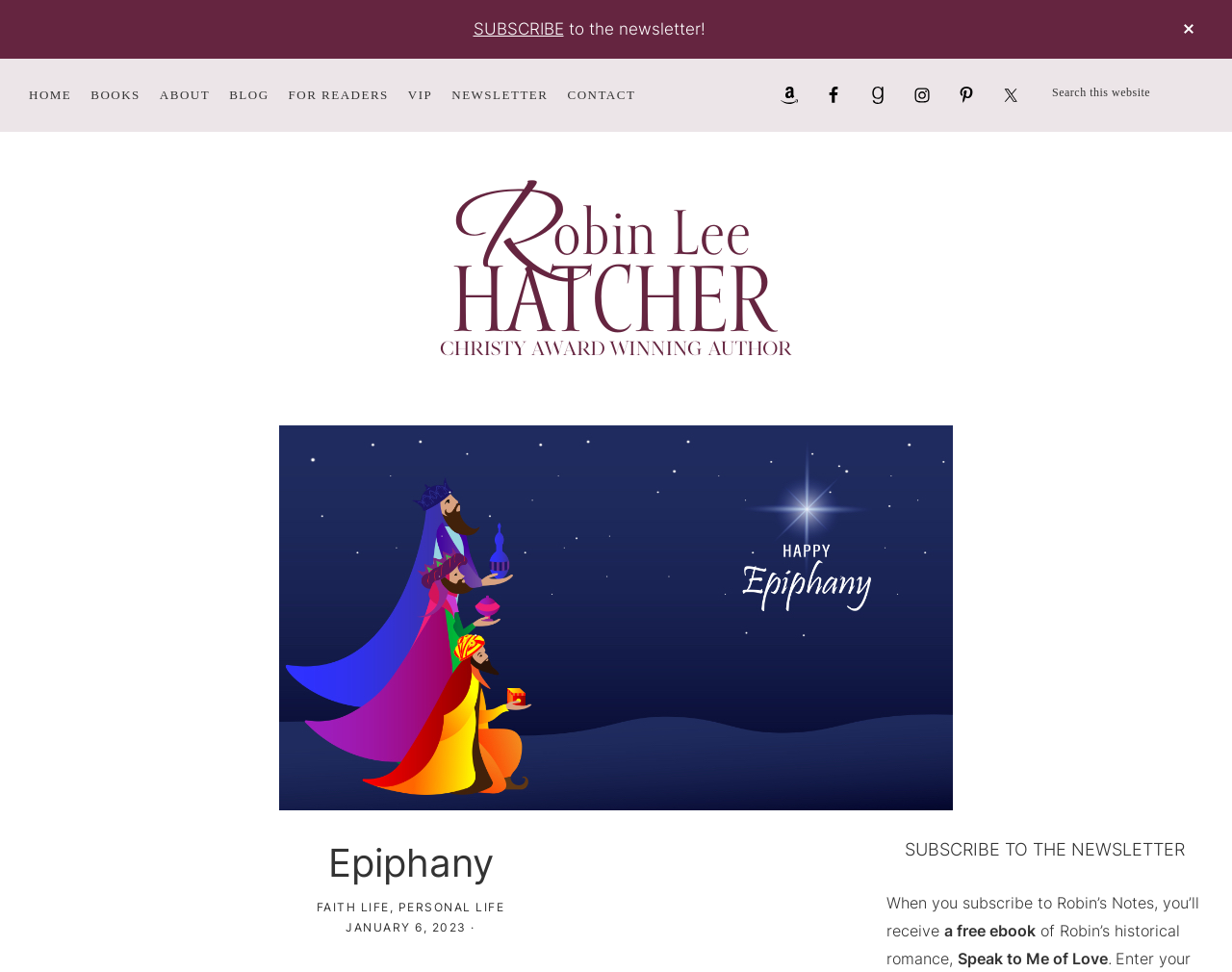What social media platforms are linked on this webpage?
Refer to the image and provide a concise answer in one word or phrase.

Amazon, Facebook, Goodreads, Instagram, Pinterest, Twitter